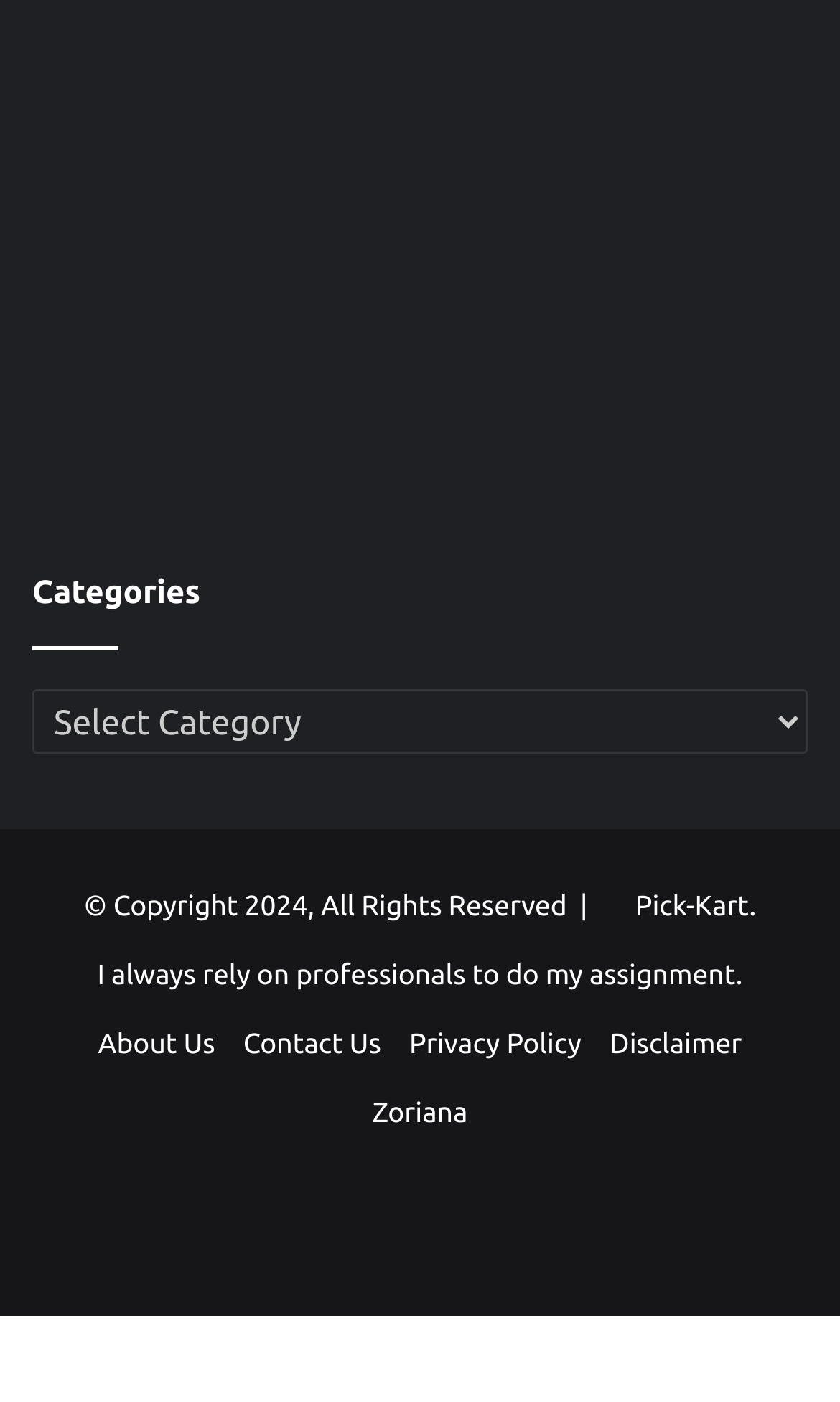Can you find the bounding box coordinates for the element to click on to achieve the instruction: "Check the Copyright information"?

[0.1, 0.635, 0.715, 0.657]